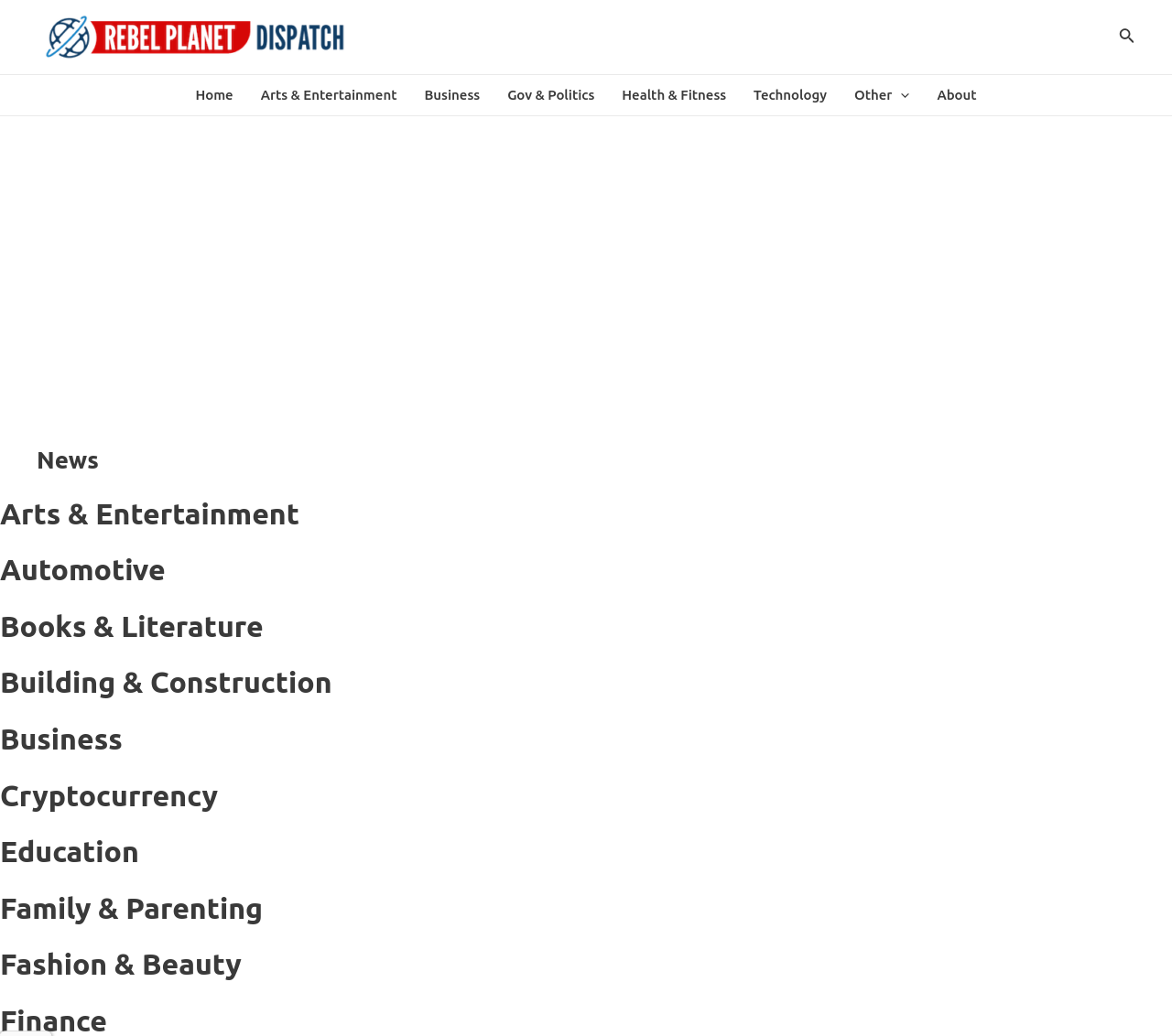Answer the question below with a single word or a brief phrase: 
How many main menu items are there?

9